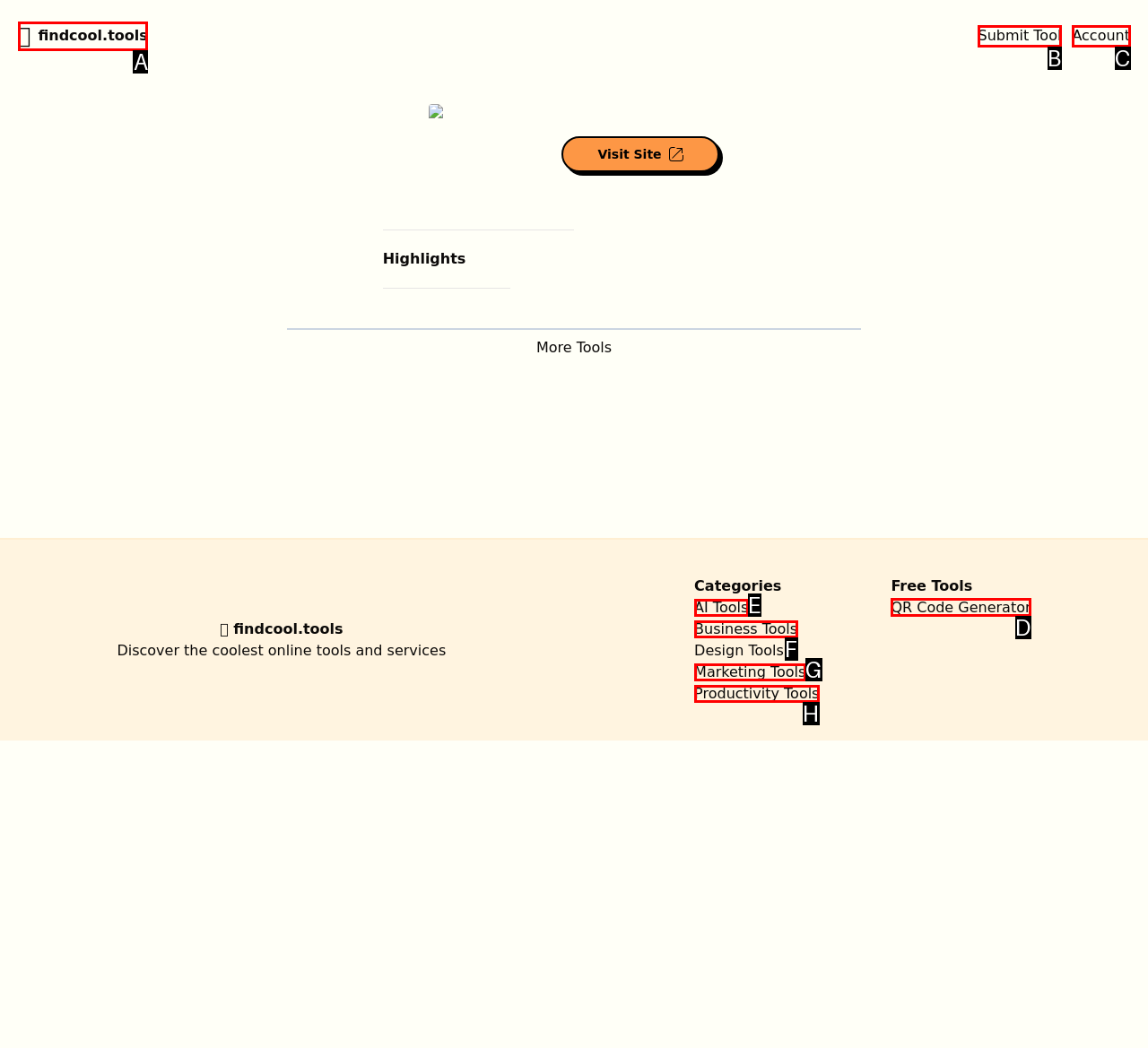Determine which HTML element to click for this task: generate a QR code Provide the letter of the selected choice.

D